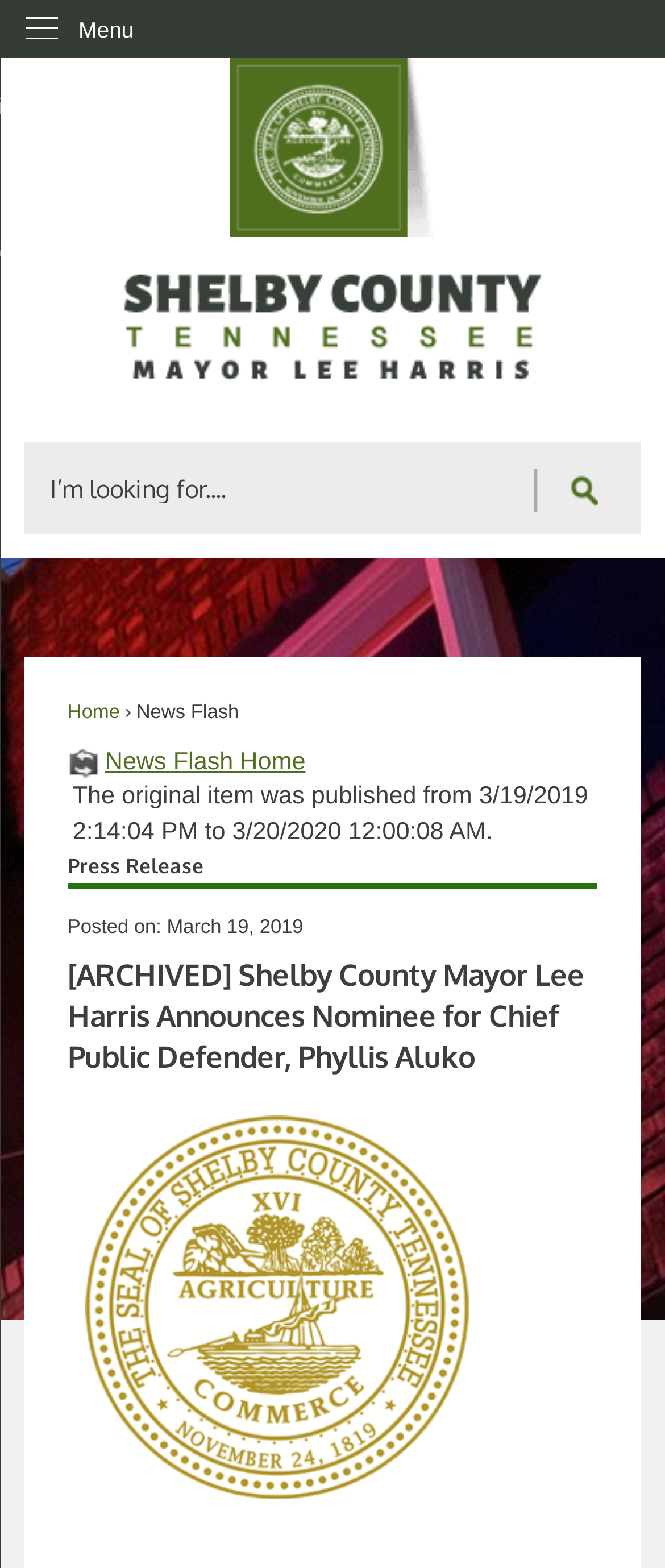Could you specify the bounding box coordinates for the clickable section to complete the following instruction: "Visit the Nicholas Idoko Technologies website"?

None